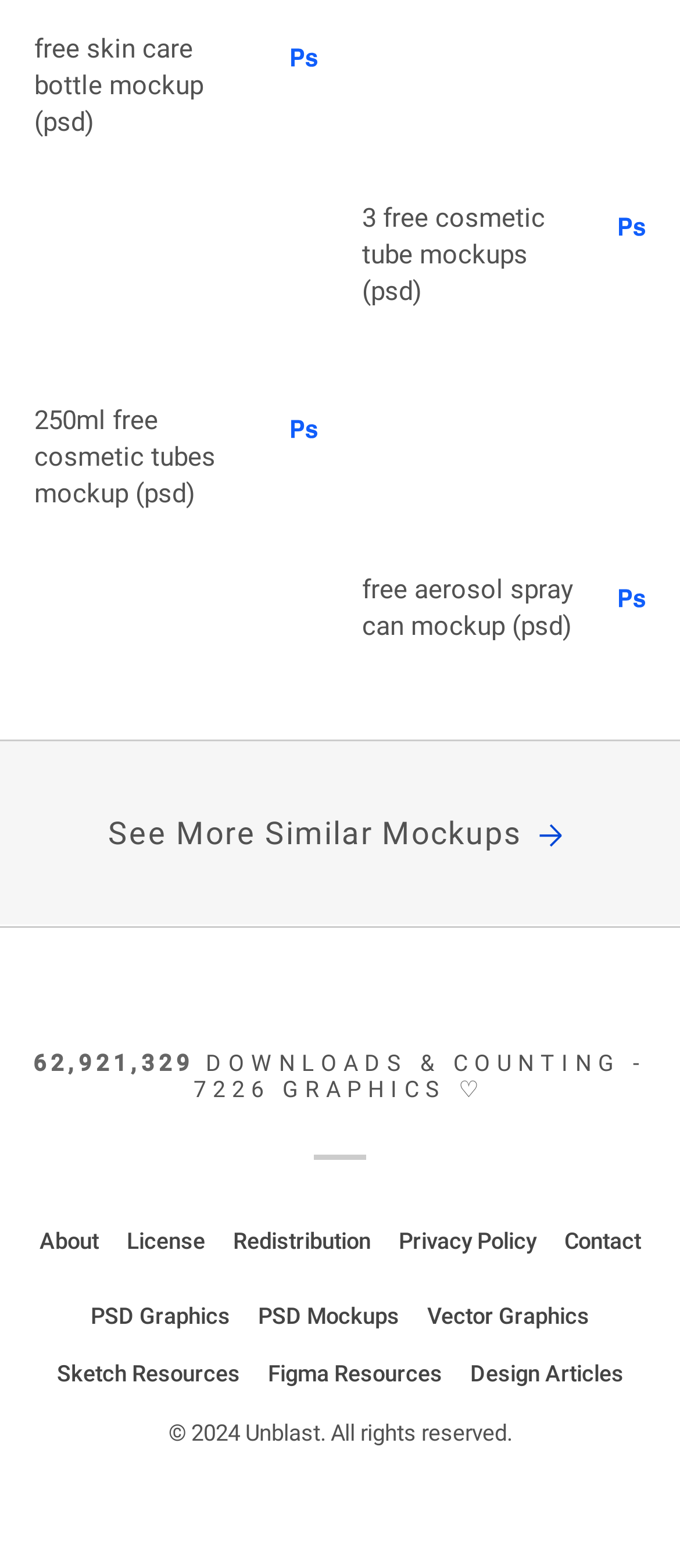Find the bounding box coordinates for the area that should be clicked to accomplish the instruction: "download free skin care bottle mockup".

[0.05, 0.016, 0.384, 0.092]